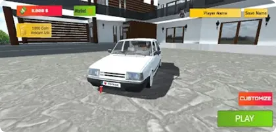What is the purpose of the 'CUSTOMIZE' button? Observe the screenshot and provide a one-word or short phrase answer.

Personalization of the car